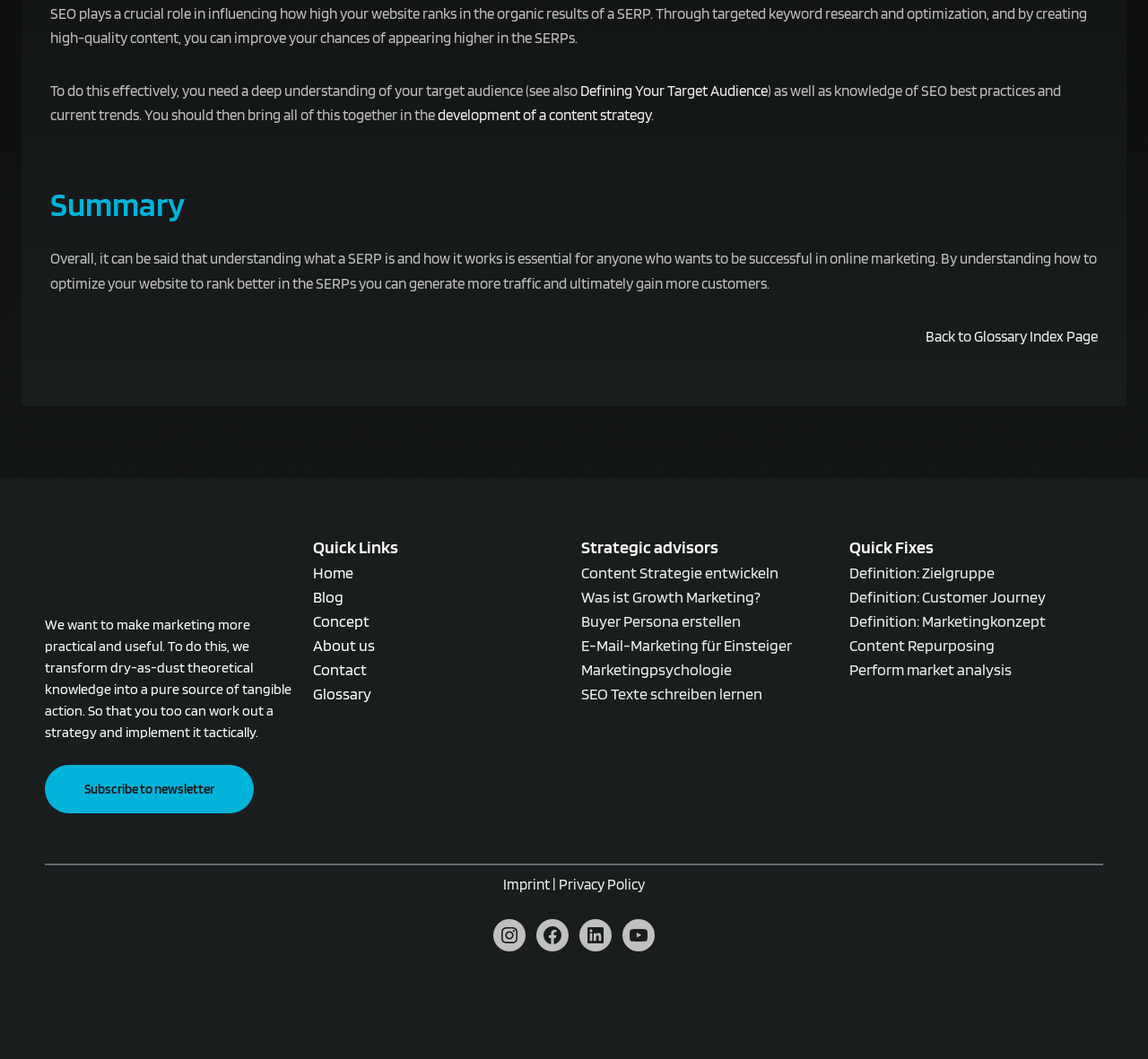Identify the bounding box coordinates for the element you need to click to achieve the following task: "Go to the Home page". Provide the bounding box coordinates as four float numbers between 0 and 1, in the form [left, top, right, bottom].

[0.273, 0.529, 0.494, 0.552]